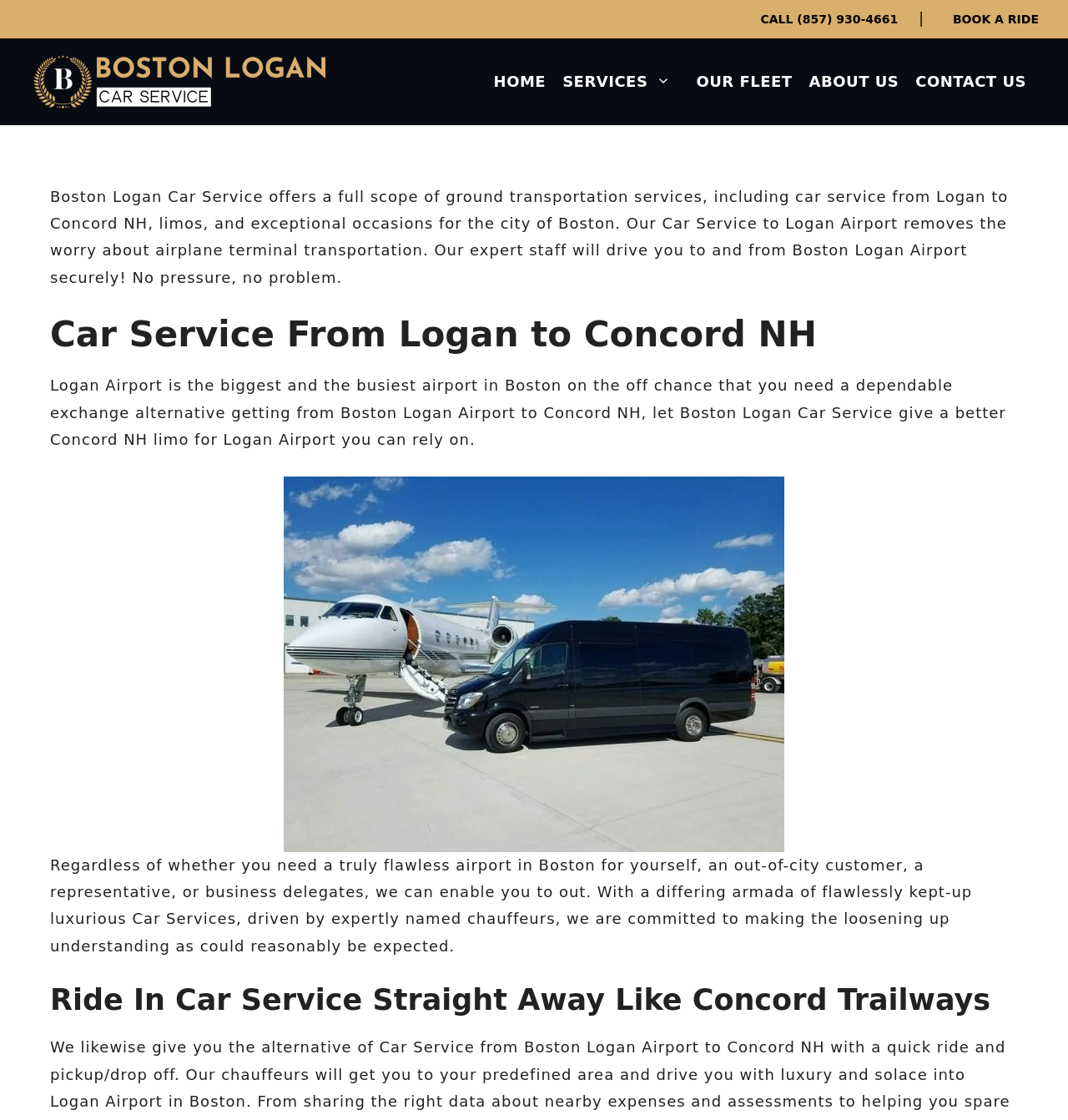What is the benefit of using Boston Logan Car Service?
Please provide a detailed and comprehensive answer to the question.

I found this information by reading the text on the webpage, which states that Boston Logan Car Service is committed to making the loosening up understanding as could reasonably be expected.